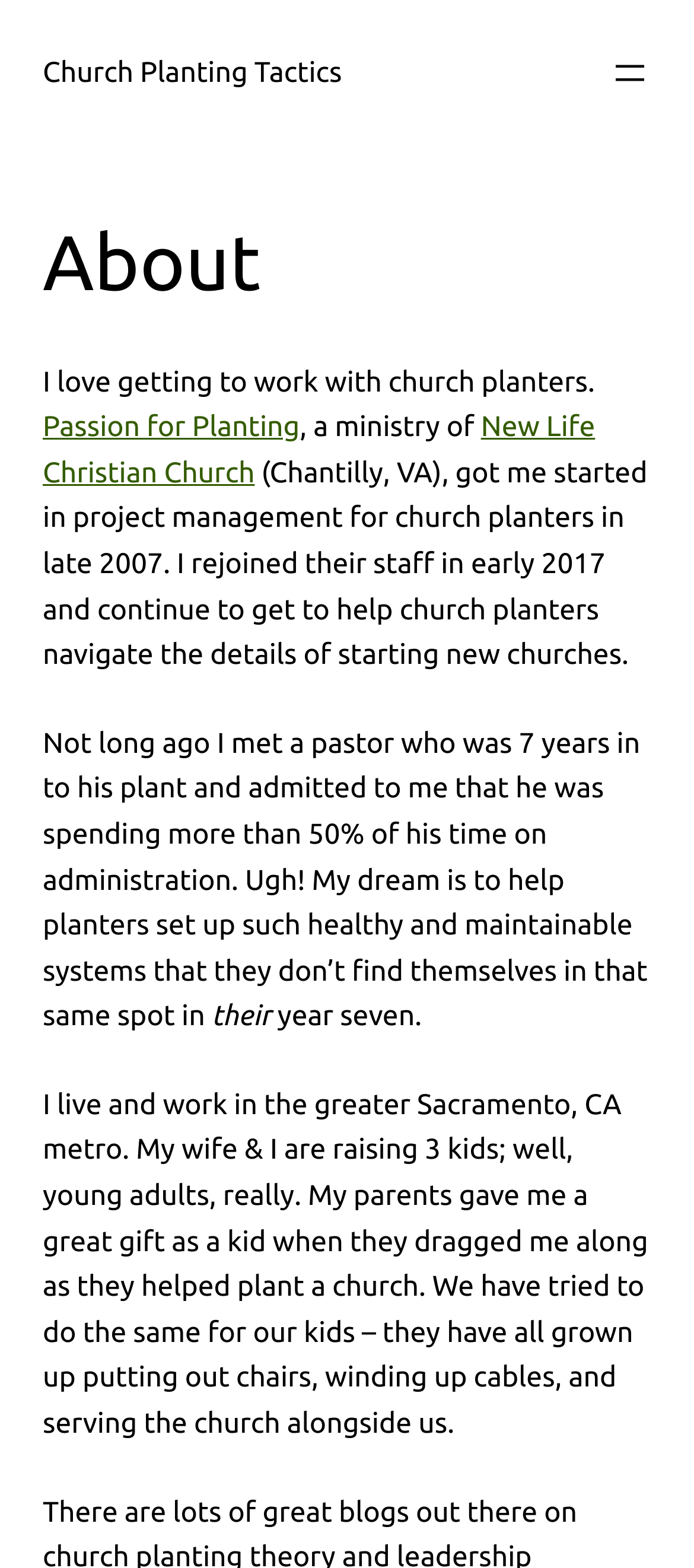Respond to the question below with a single word or phrase: What is the author's dream?

Help planters set up healthy systems